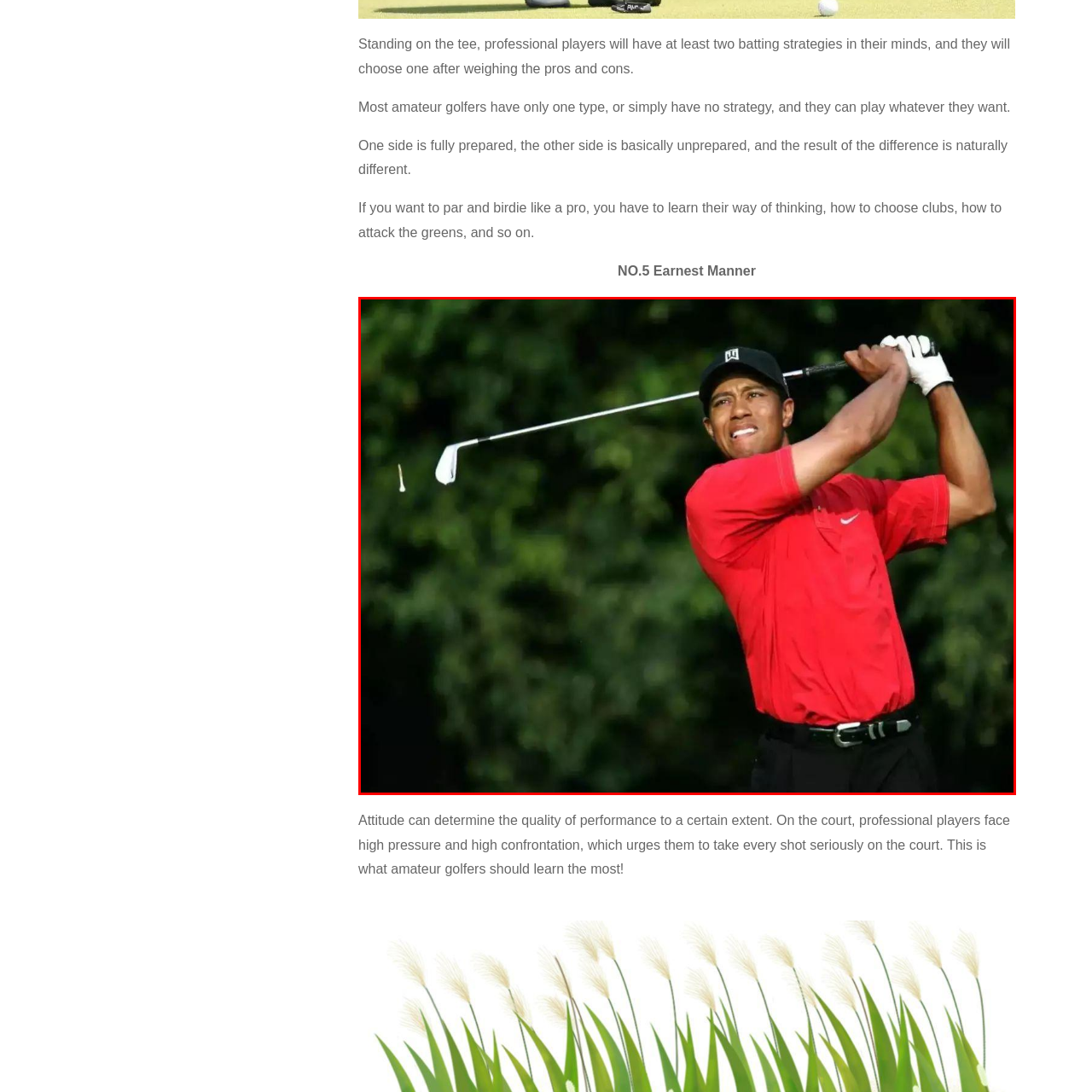What aspect of golf does the image highlight?
Please examine the image highlighted within the red bounding box and respond to the question using a single word or phrase based on the image.

Strategy and preparation